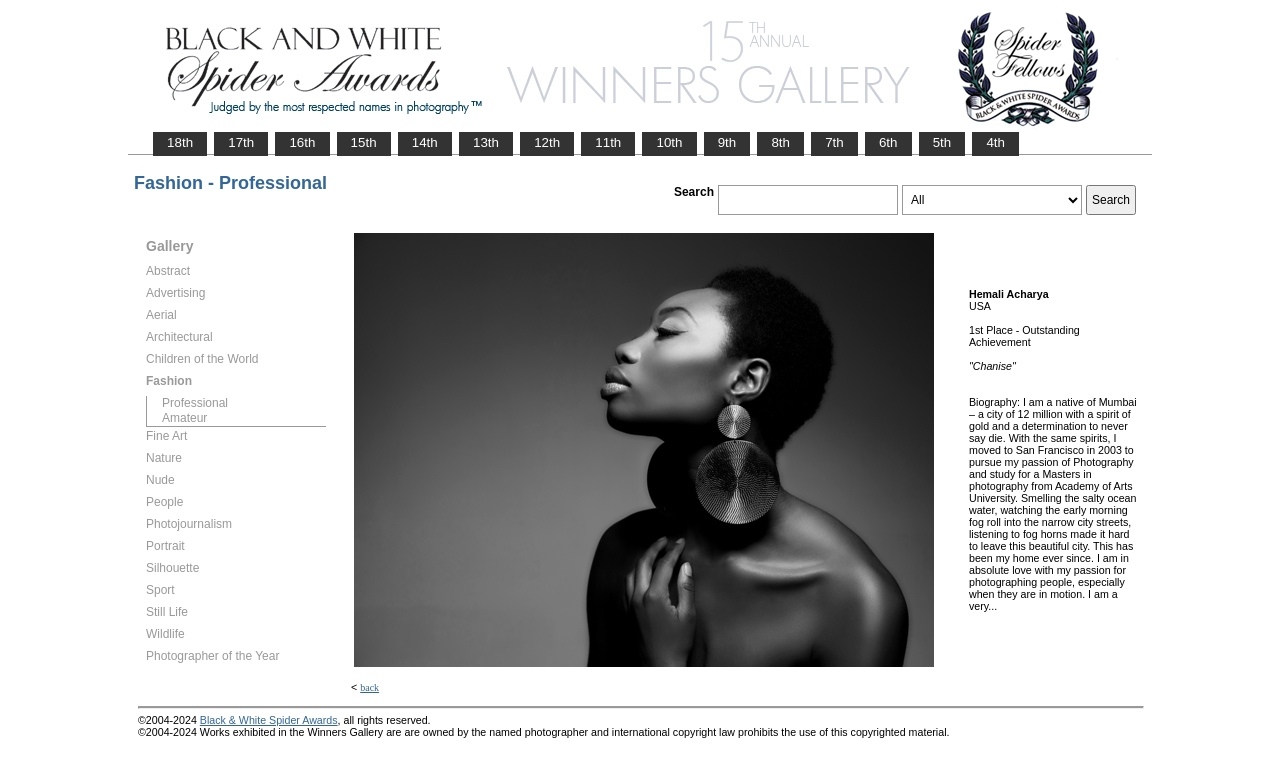Please identify the bounding box coordinates of the element I should click to complete this instruction: 'Search for something'. The coordinates should be given as four float numbers between 0 and 1, like this: [left, top, right, bottom].

[0.848, 0.241, 0.888, 0.28]